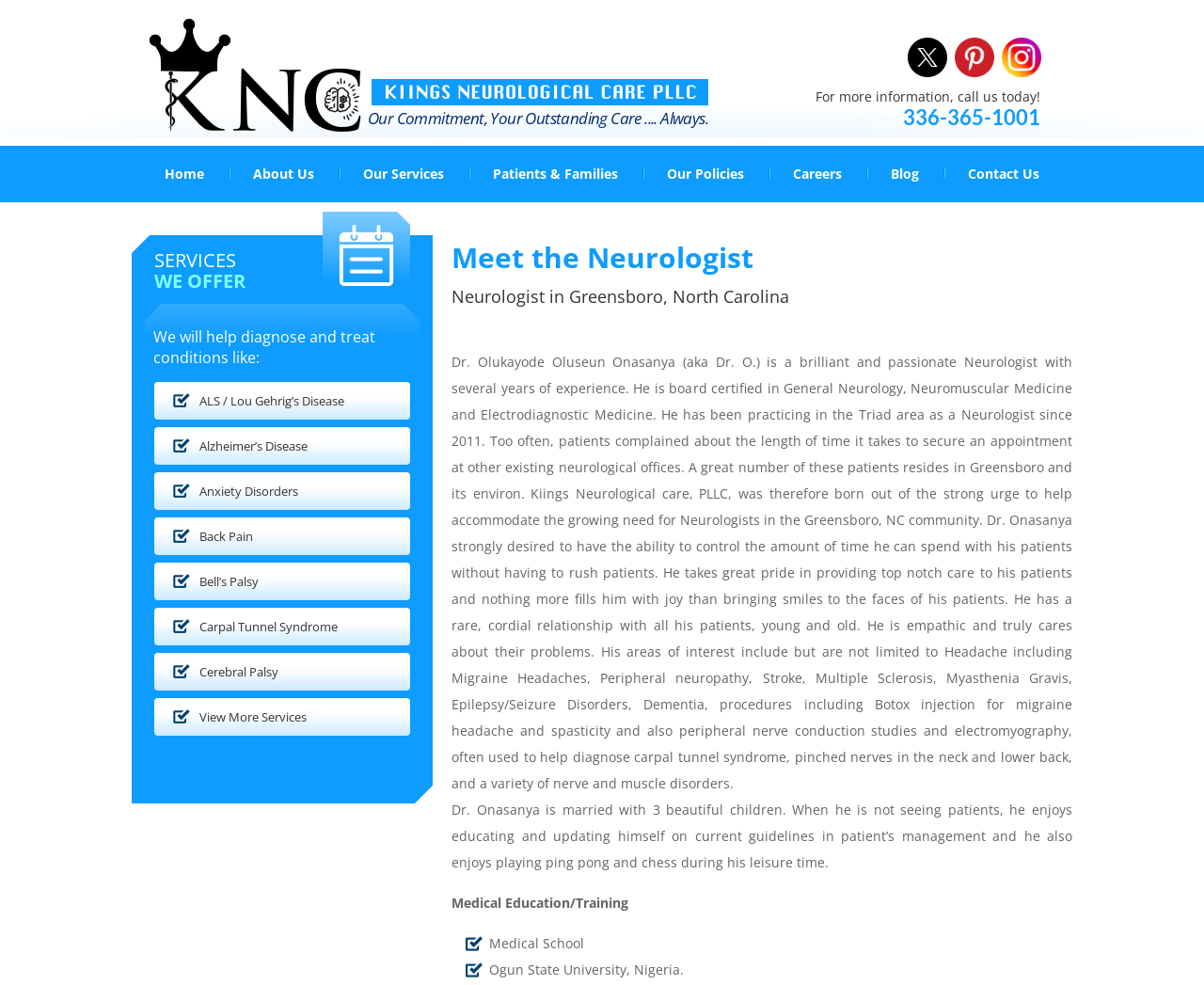What is the phone number to call for more information?
By examining the image, provide a one-word or phrase answer.

336-365-1001